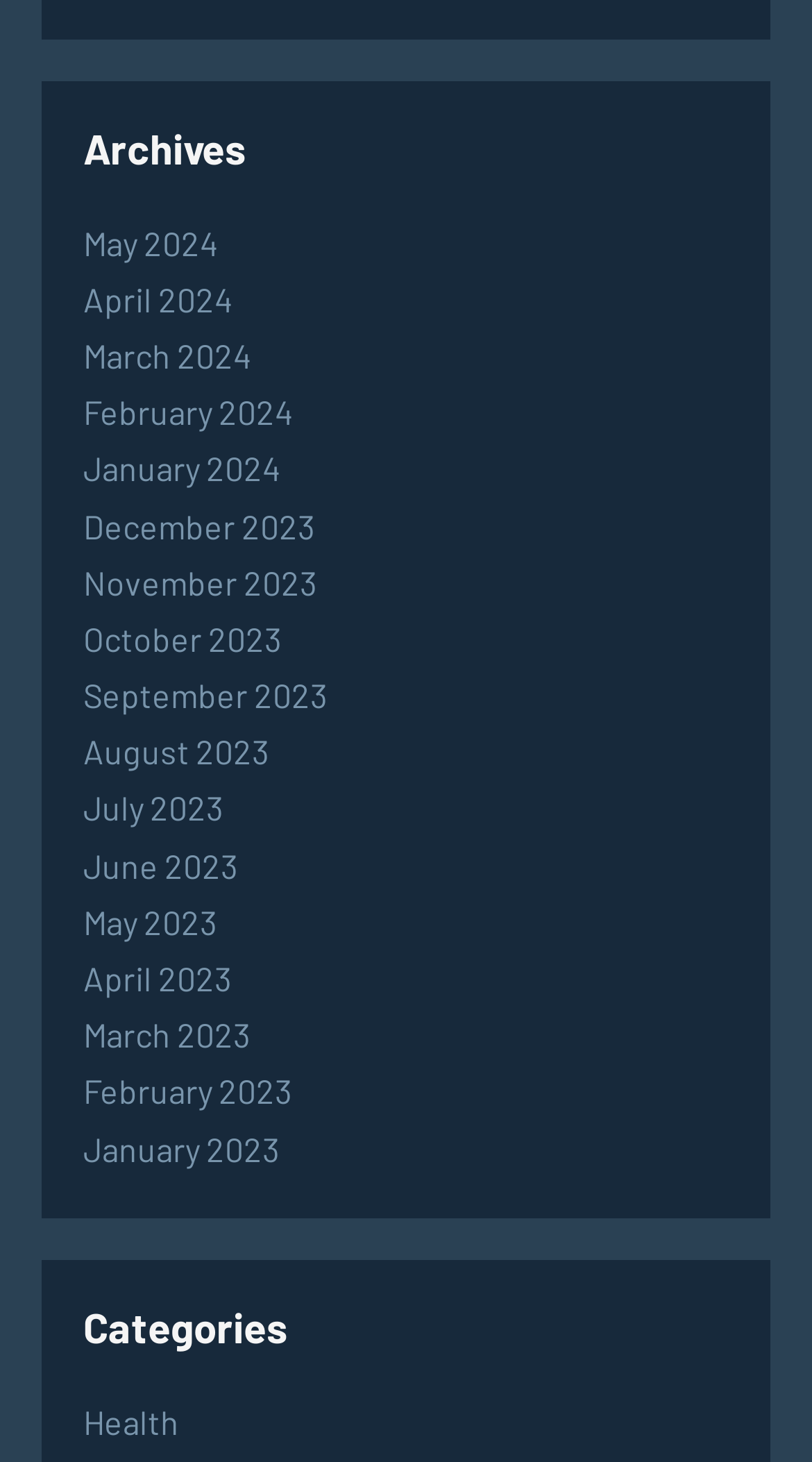Please mark the clickable region by giving the bounding box coordinates needed to complete this instruction: "explore health category".

[0.103, 0.958, 0.221, 0.985]